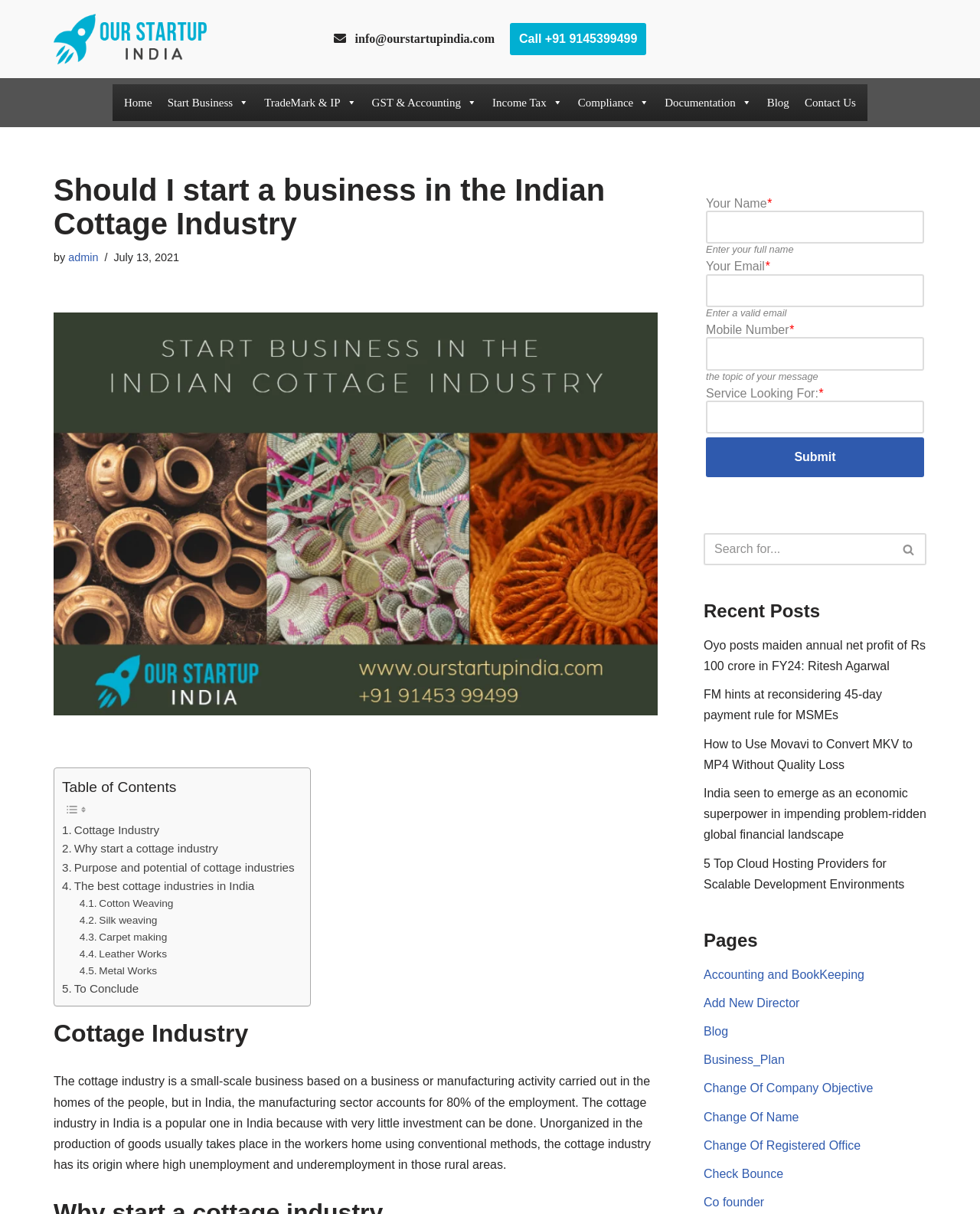Can you find the bounding box coordinates for the element that needs to be clicked to execute this instruction: "Search for something"? The coordinates should be given as four float numbers between 0 and 1, i.e., [left, top, right, bottom].

[0.718, 0.439, 0.945, 0.466]